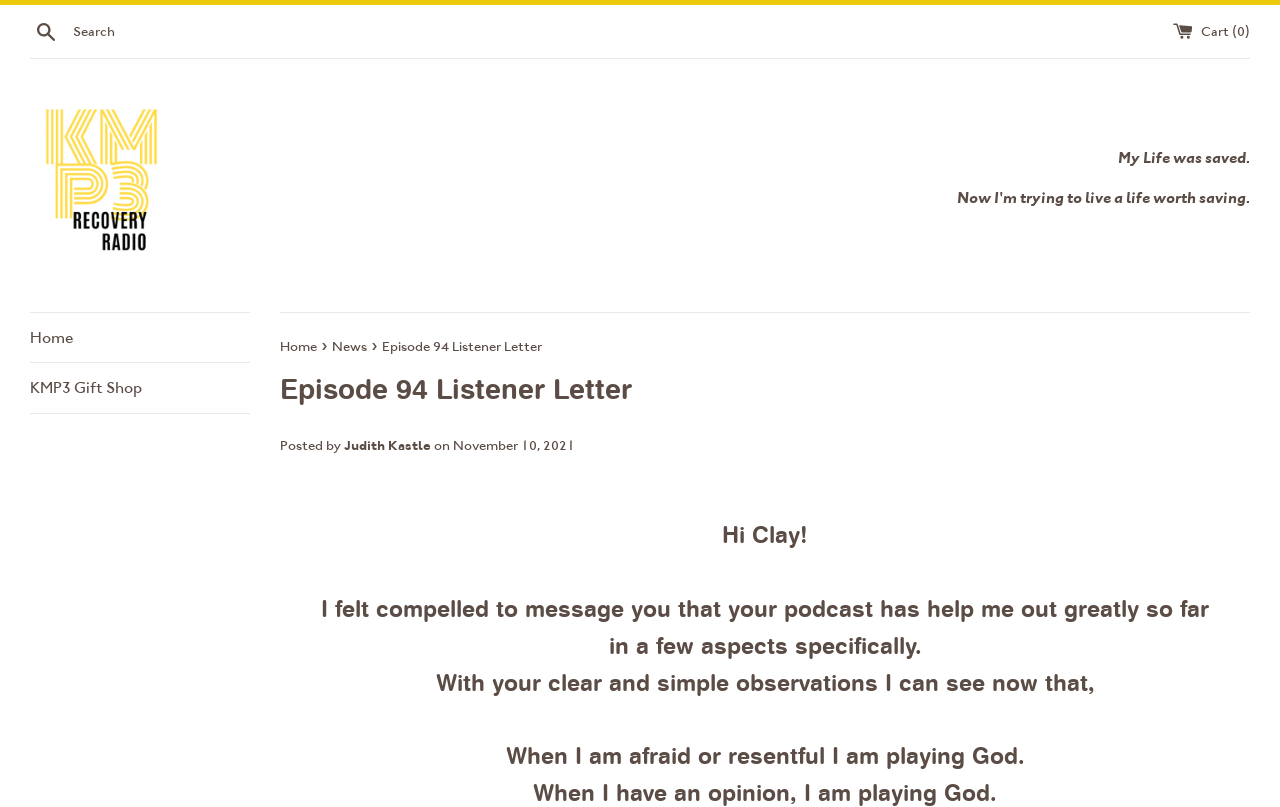Who is the author of the episode?
Answer the question with as much detail as possible.

I identified the author by looking at the static text element with the text 'Judith Kastle' which is likely to be the name of the author.